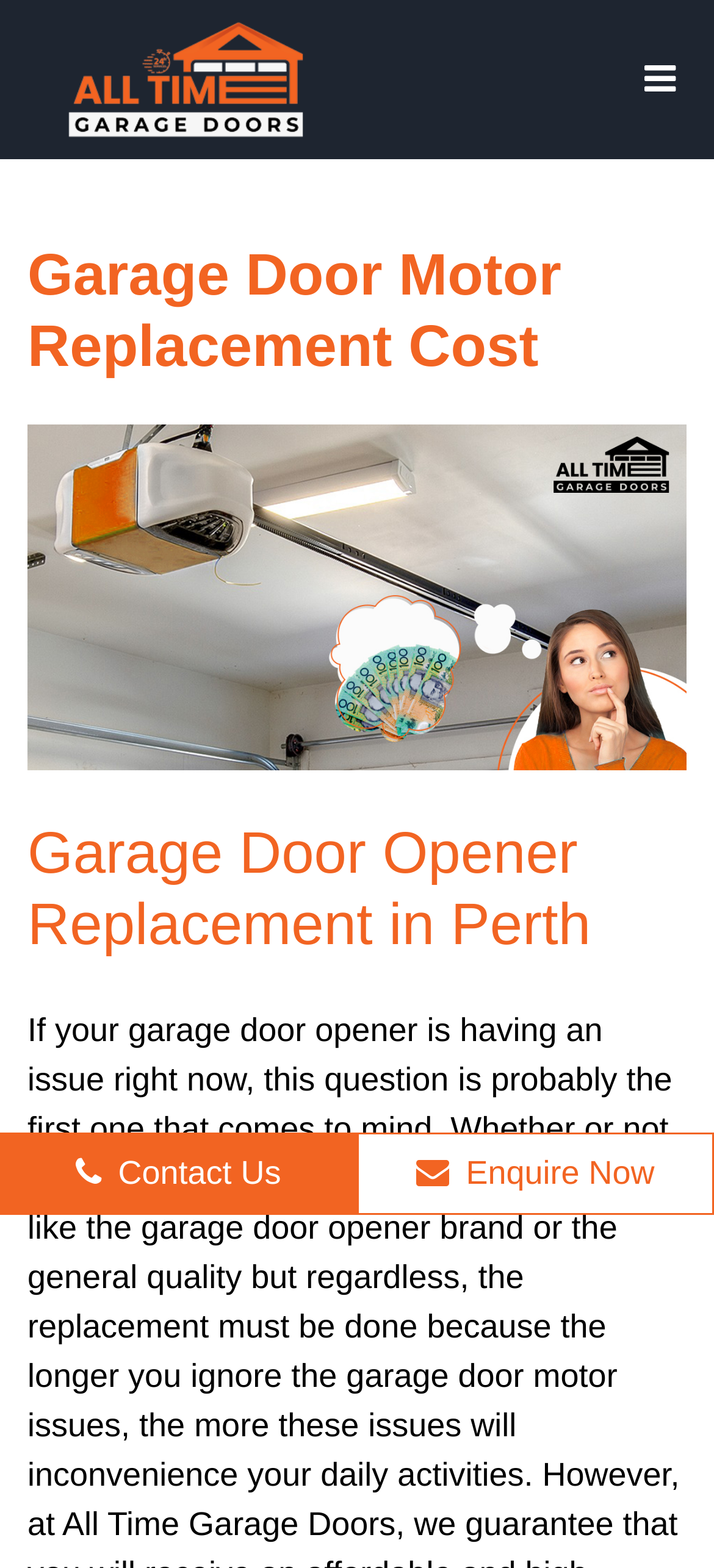What is the headline of the webpage?

Garage Door Motor Replacement Cost